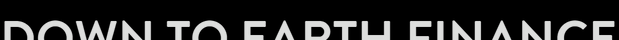Reply to the question with a single word or phrase:
What is the focus of the financial advice?

Straightforward and accessible